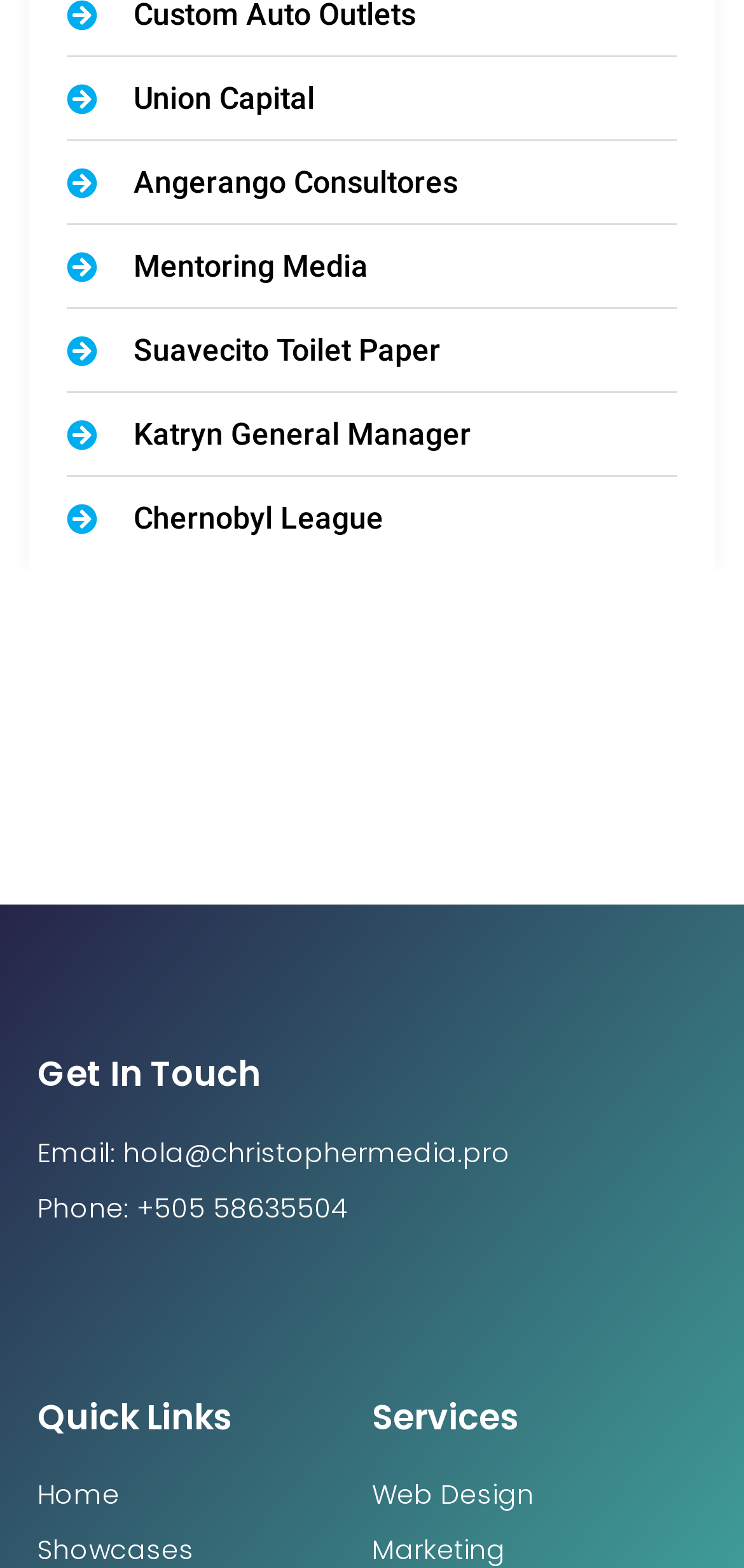Predict the bounding box of the UI element based on the description: "Home". The coordinates should be four float numbers between 0 and 1, formatted as [left, top, right, bottom].

[0.05, 0.941, 0.5, 0.966]